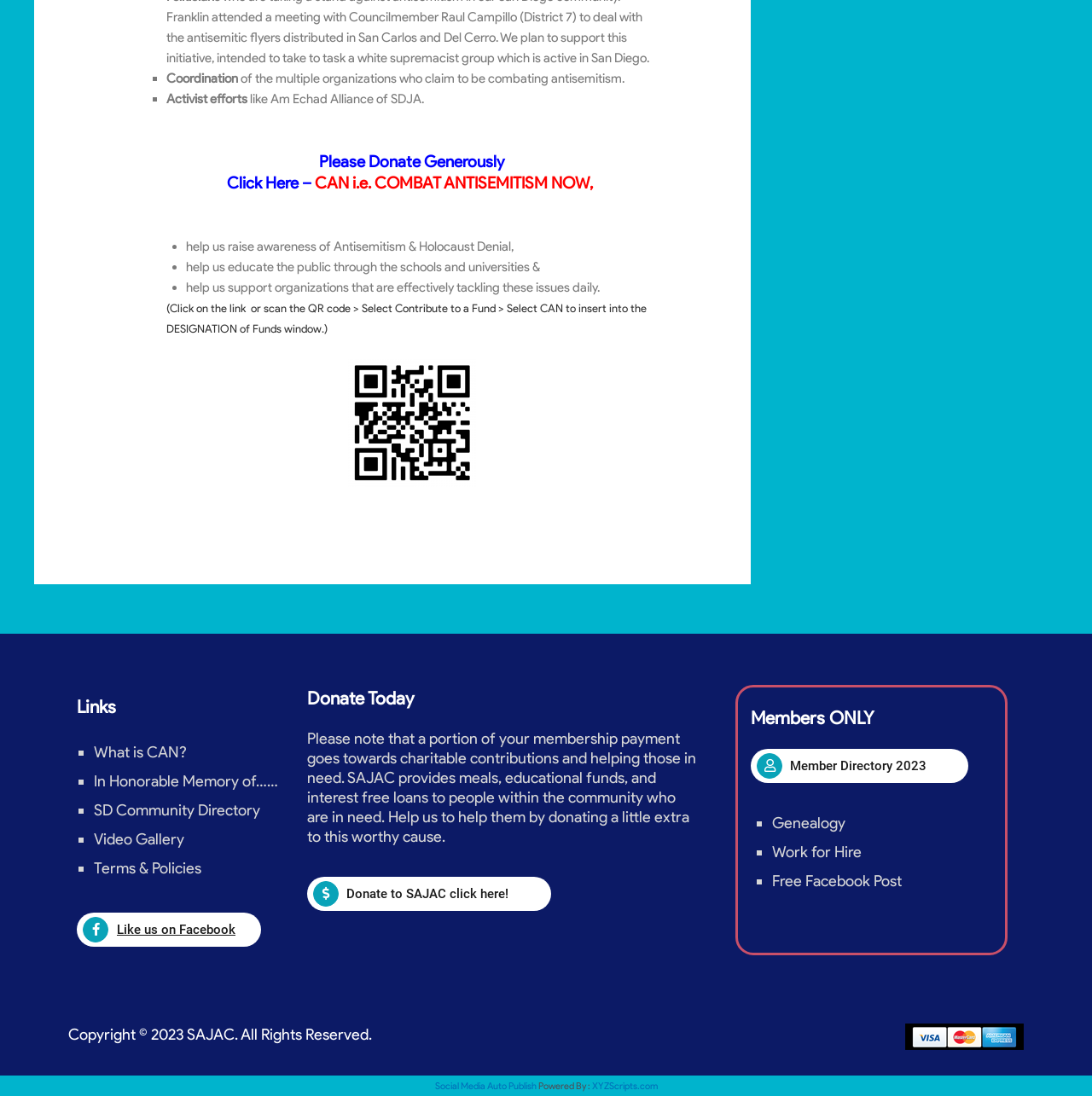What is the name of the organization that combats antisemitism?
Provide a comprehensive and detailed answer to the question.

The answer can be found in the link 'CAN i.e. COMBAT ANTISEMITISM NOW' which is located in the middle of the webpage, indicating that CAN is an organization that combats antisemitism.